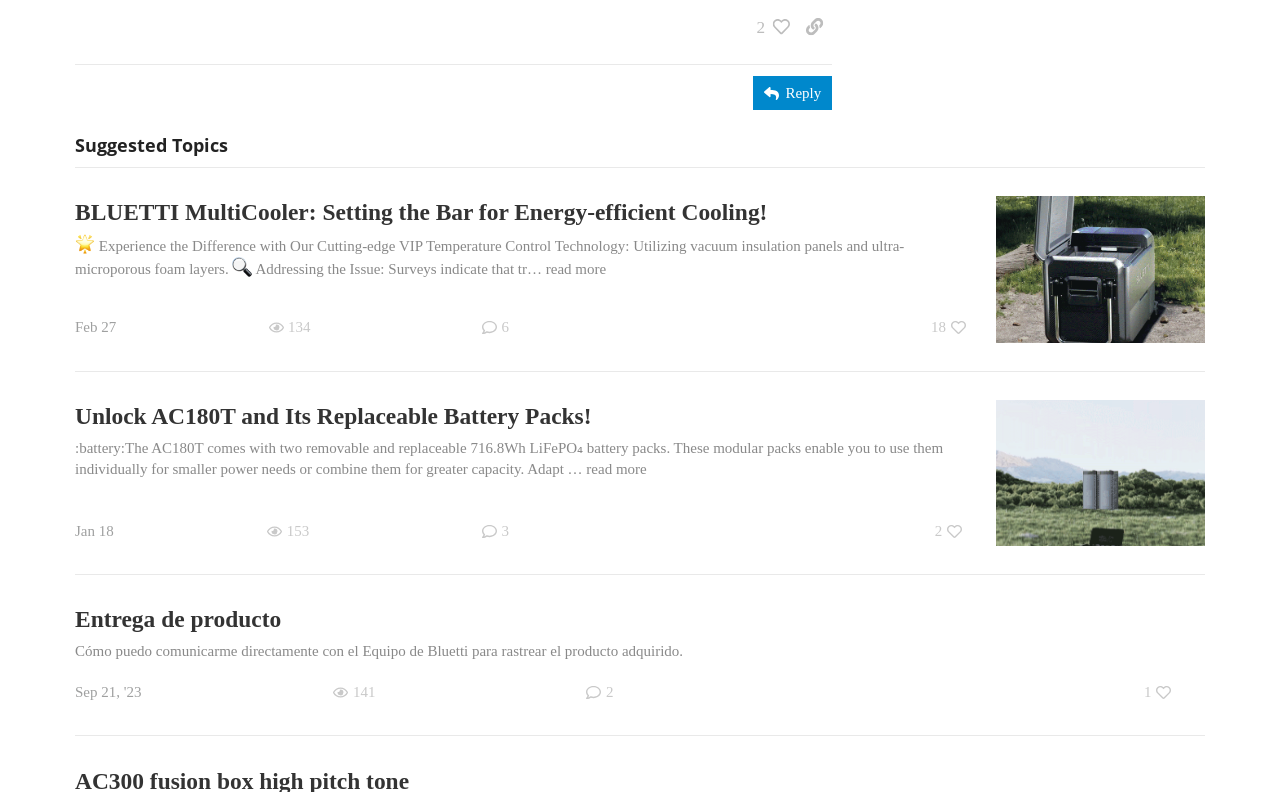Locate the UI element described by 6 and provide its bounding box coordinates. Use the format (top-left x, top-left y, bottom-right x, bottom-right y) with all values as floating point numbers between 0 and 1.

[0.362, 0.4, 0.412, 0.427]